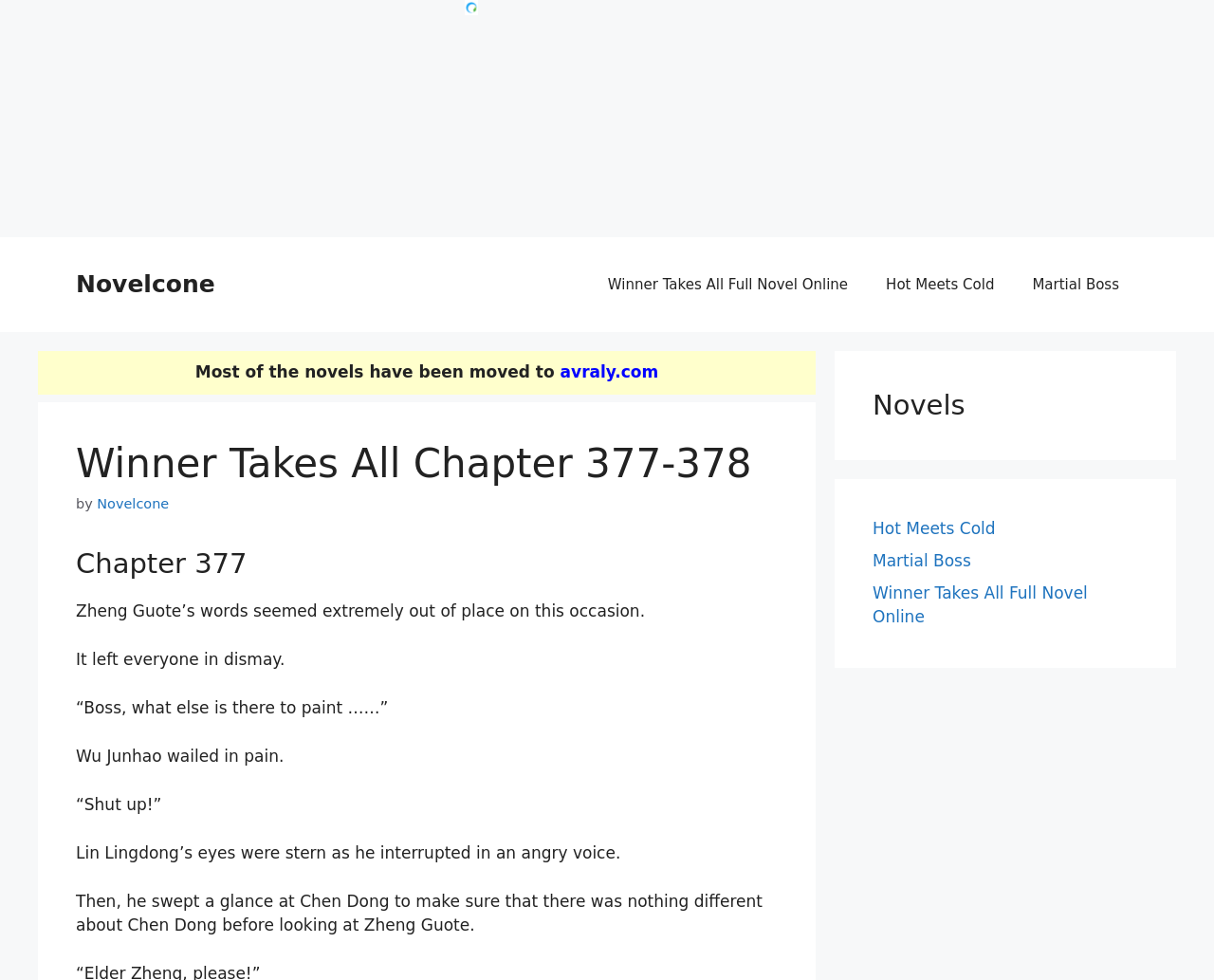Pinpoint the bounding box coordinates of the area that must be clicked to complete this instruction: "Read 'Winner Takes All Chapter 377-378'".

[0.062, 0.449, 0.641, 0.497]